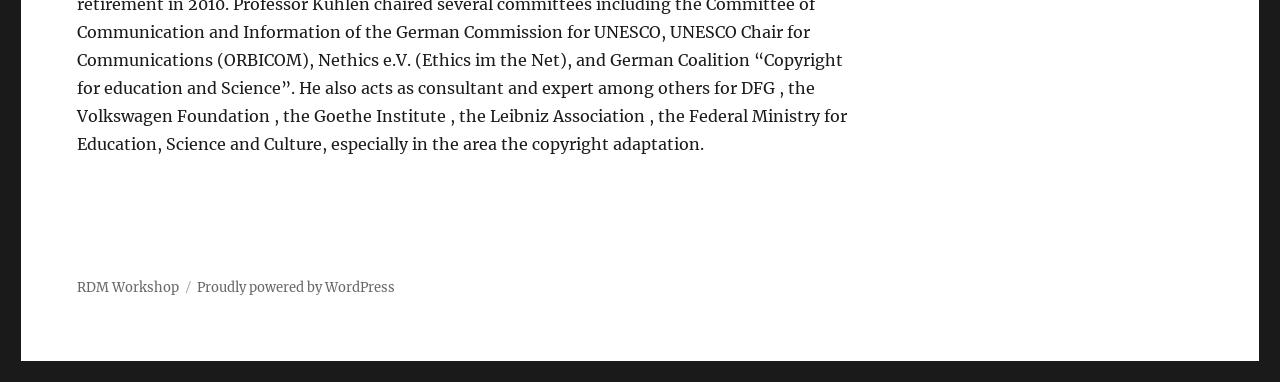Identify the bounding box for the element characterized by the following description: "Proudly powered by WordPress".

[0.154, 0.73, 0.309, 0.774]